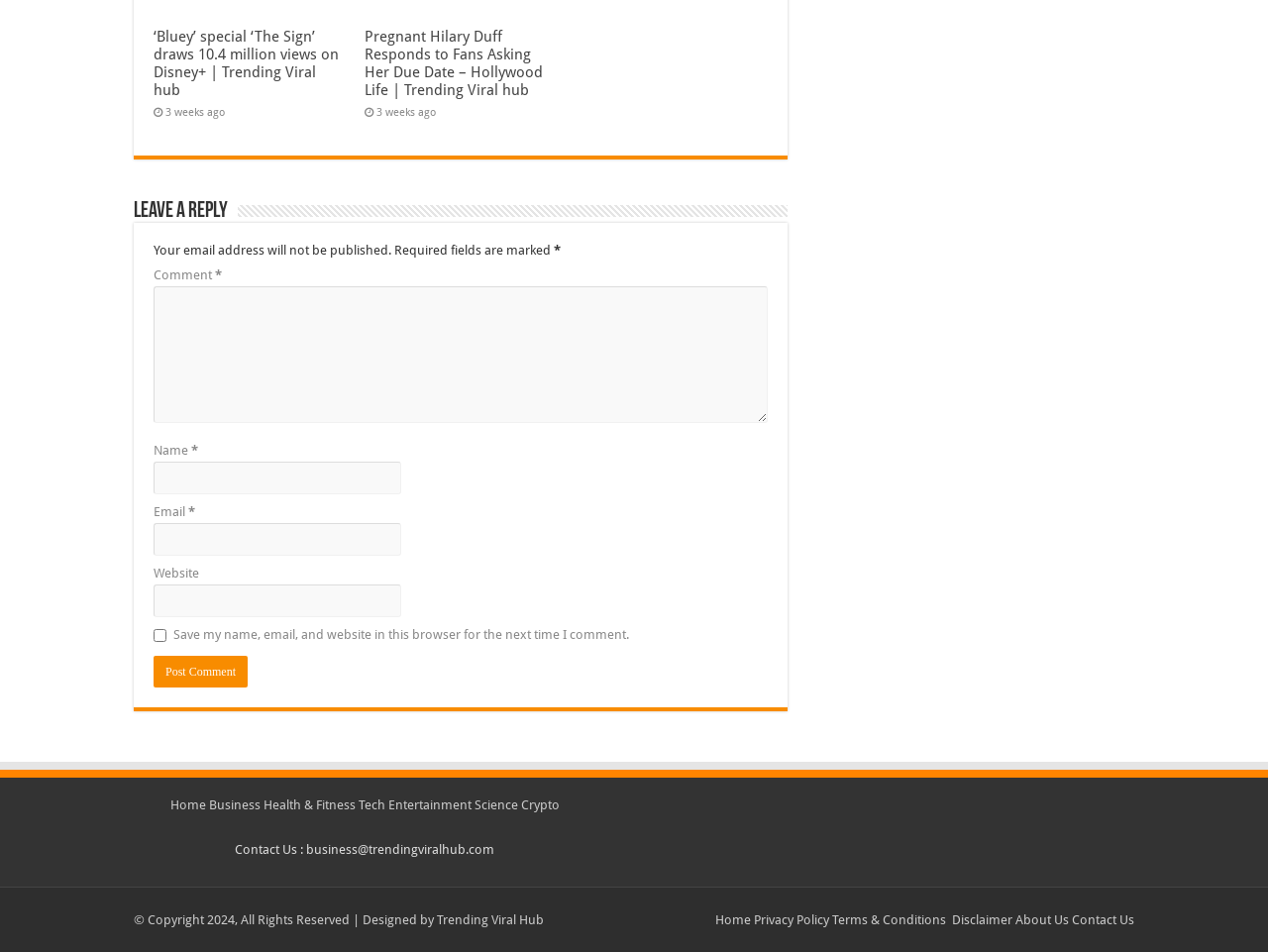How long ago was the second article posted?
From the image, respond with a single word or phrase.

3 weeks ago